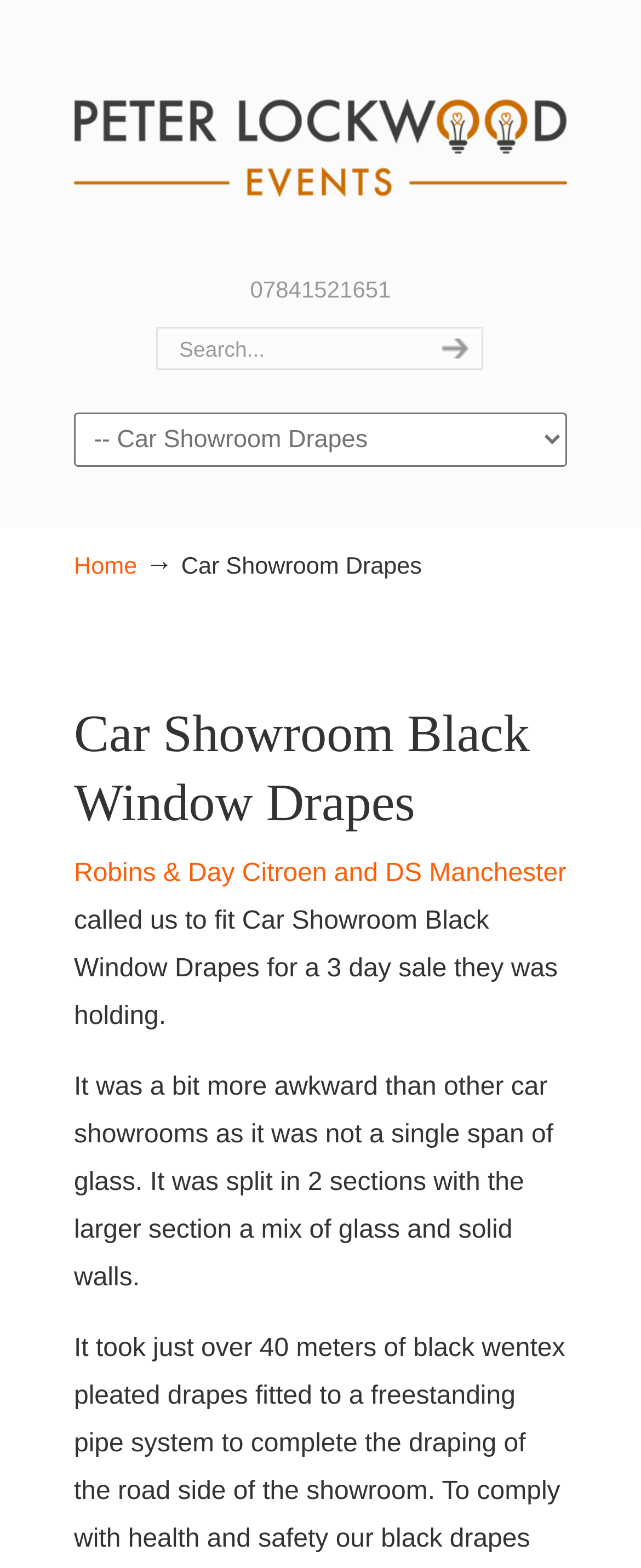What is the name of the car showroom?
Give a thorough and detailed response to the question.

I found the name of the car showroom by looking at the link element with the content 'Robins & Day Citroen and DS Manchester' located at coordinates [0.115, 0.548, 0.884, 0.566] within the layout table.